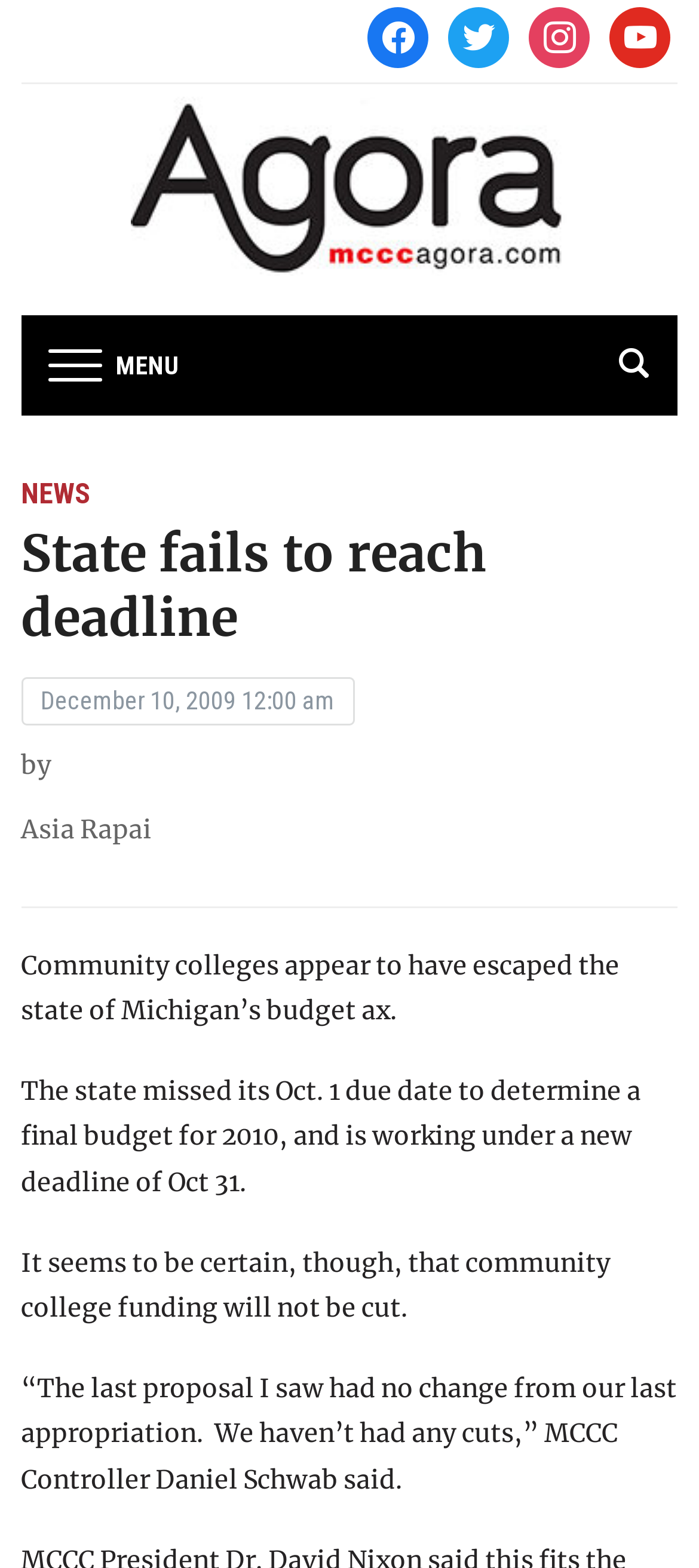What is the primary heading on this webpage?

State fails to reach deadline